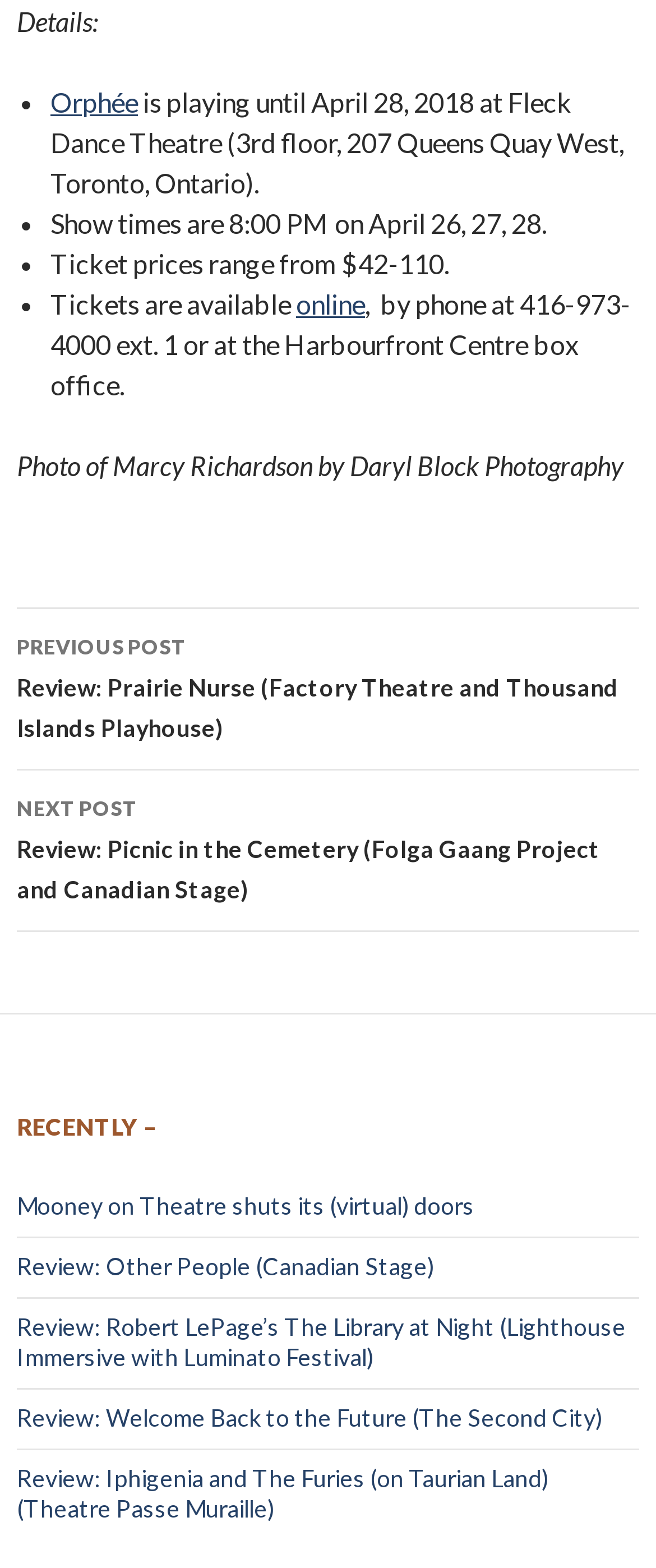Determine the bounding box coordinates for the clickable element required to fulfill the instruction: "Go to the next post about Picnic in the Cemetery". Provide the coordinates as four float numbers between 0 and 1, i.e., [left, top, right, bottom].

[0.026, 0.491, 0.974, 0.594]